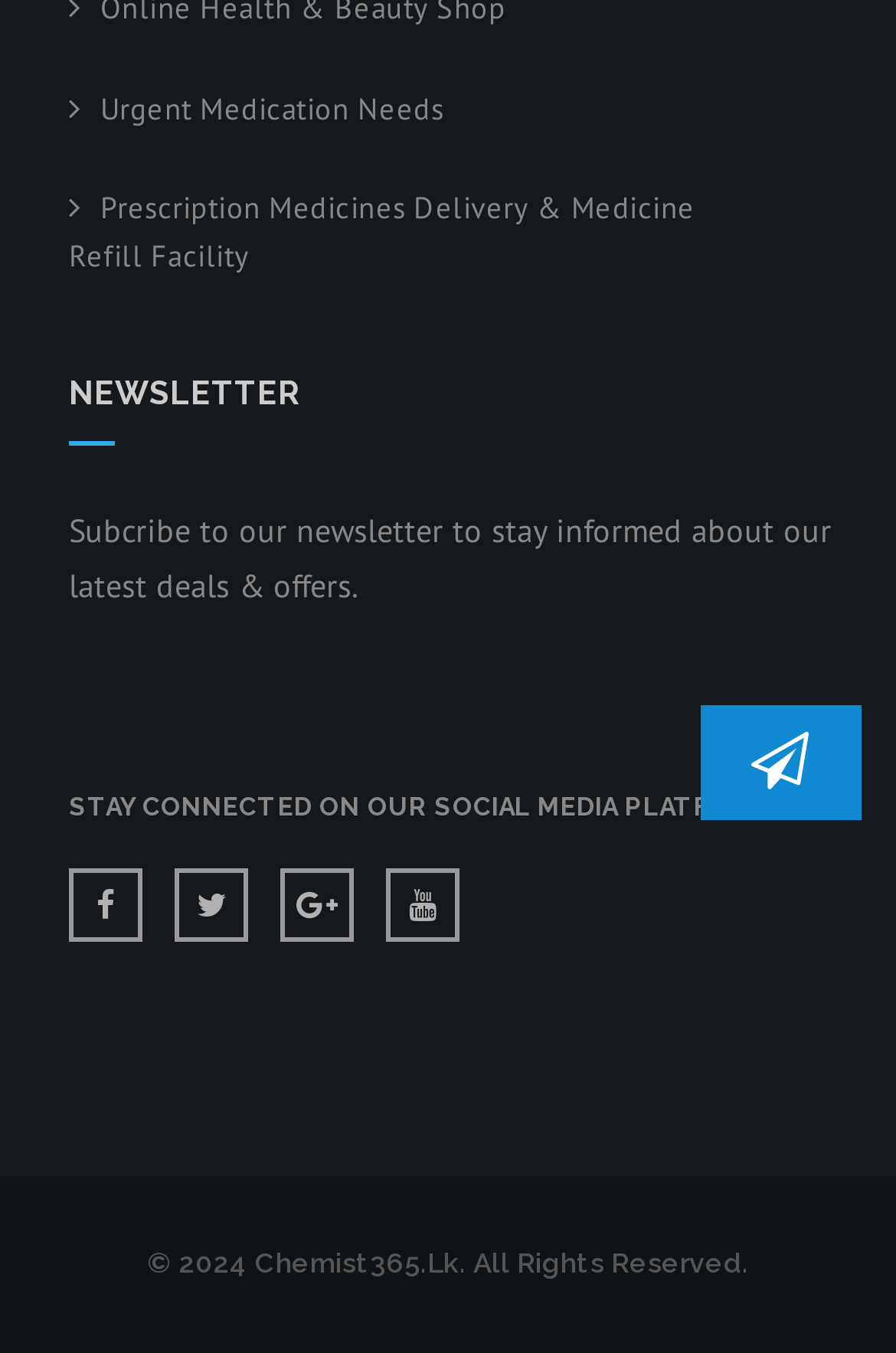Please provide a brief answer to the question using only one word or phrase: 
What is the purpose of the link 'Prescription Medicines Delivery & Medicine Refill Facility'?

Medicine delivery and refill